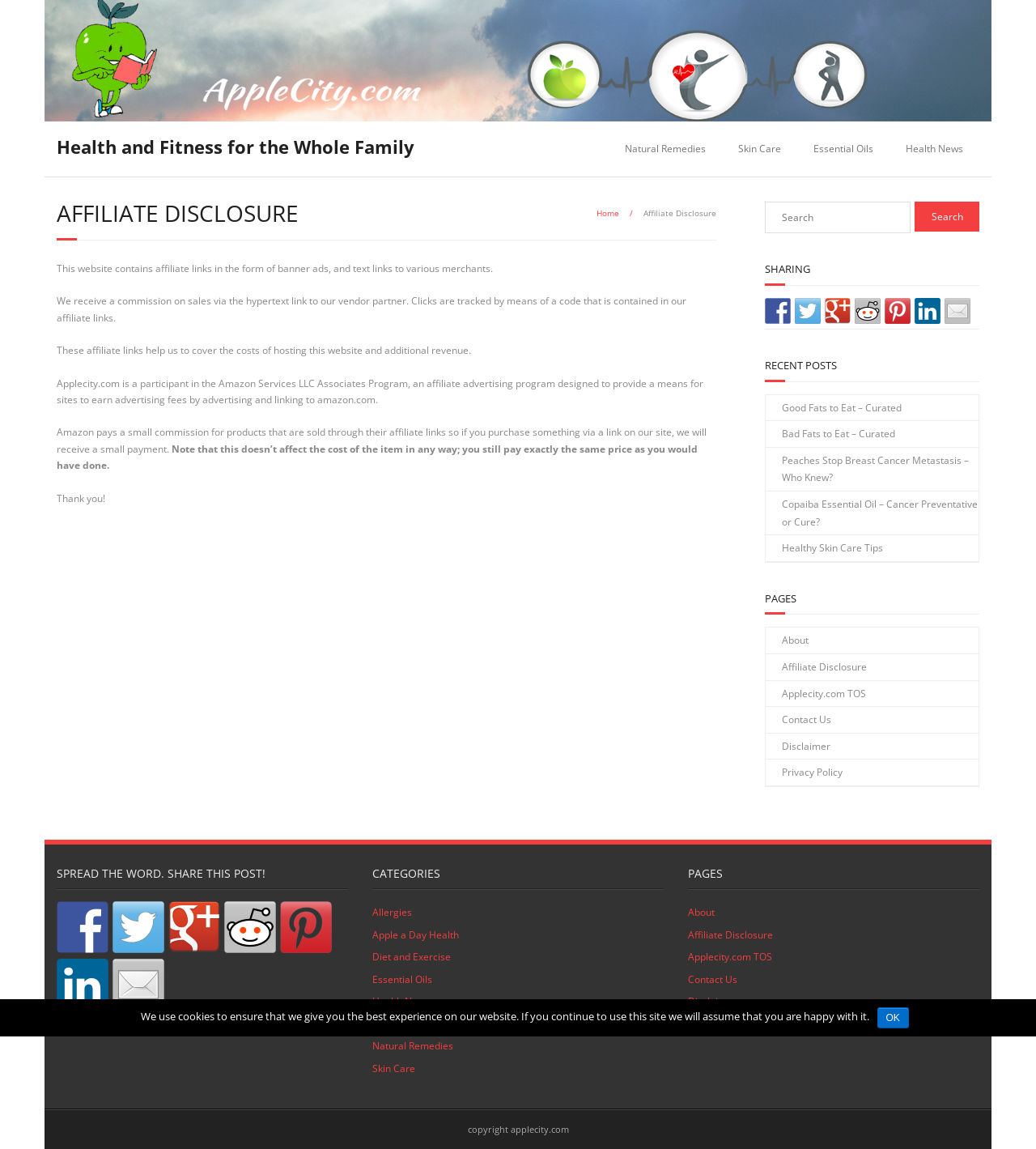Determine the bounding box of the UI component based on this description: "title="Share on Linkedin"". The bounding box coordinates should be four float values between 0 and 1, i.e., [left, top, right, bottom].

[0.883, 0.259, 0.908, 0.282]